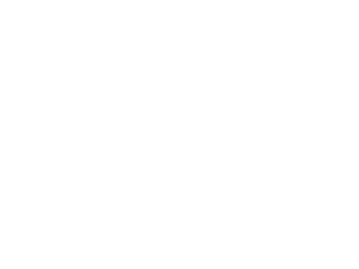Reply to the question with a single word or phrase:
What quality standards does DP Machining align with?

ISO9001, AS9100, and ITAR